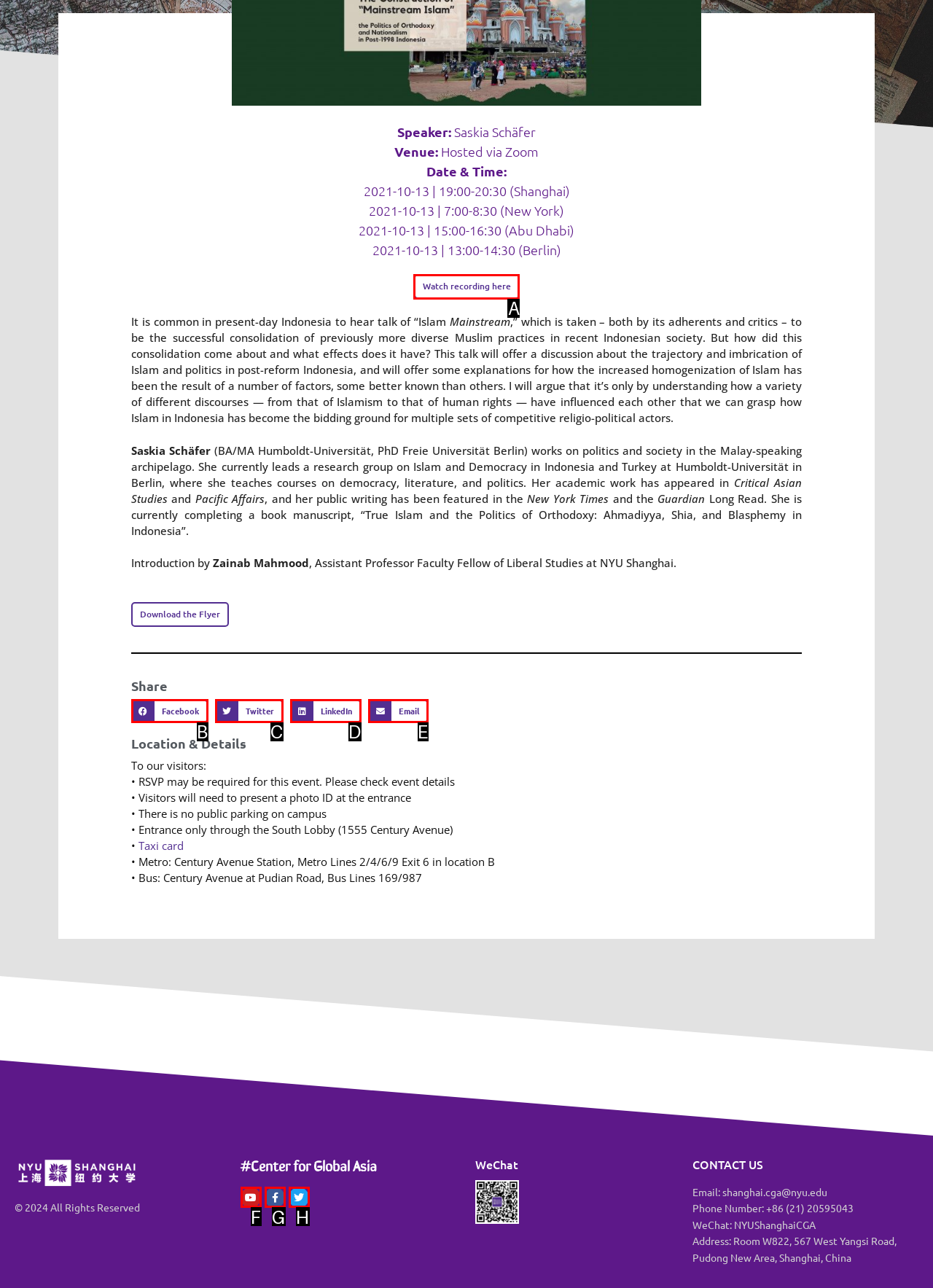Find the HTML element that matches the description: Shop Sale. Answer using the letter of the best match from the available choices.

None